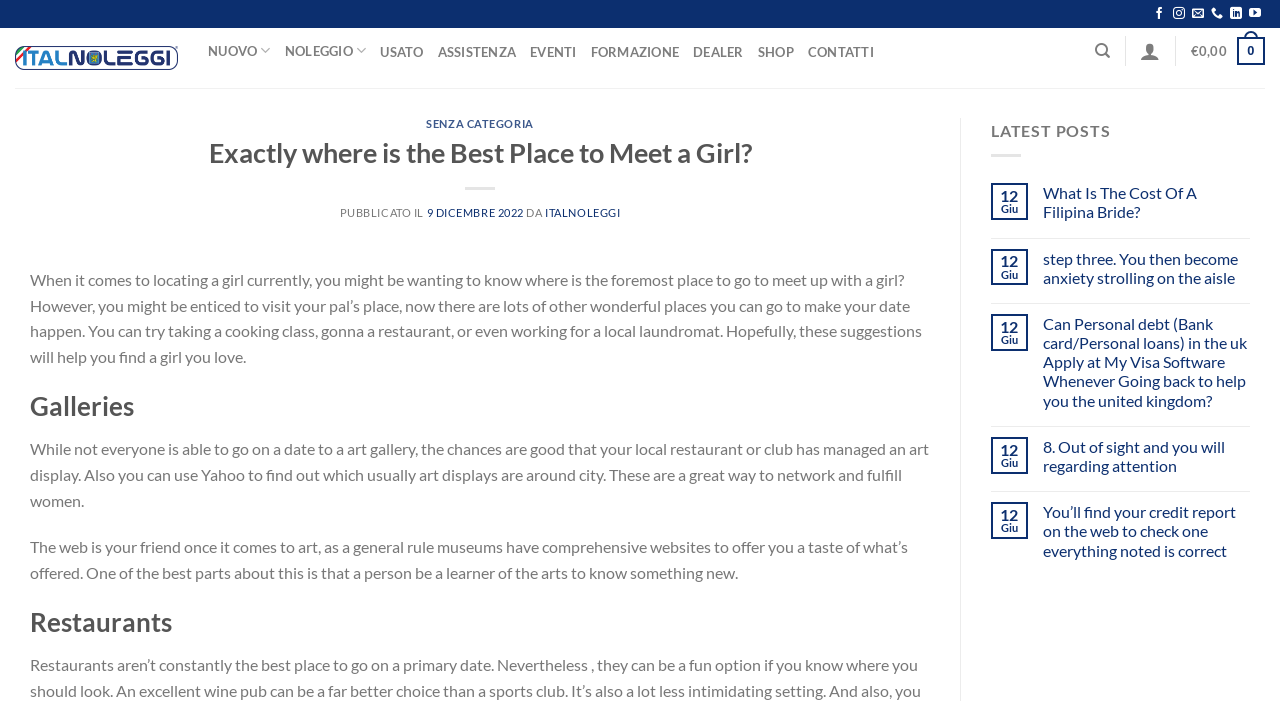What is the date of the article?
Carefully analyze the image and provide a thorough answer to the question.

The date of the article can be found in the heading section of the webpage, which is '9 DICEMBRE 2022'.